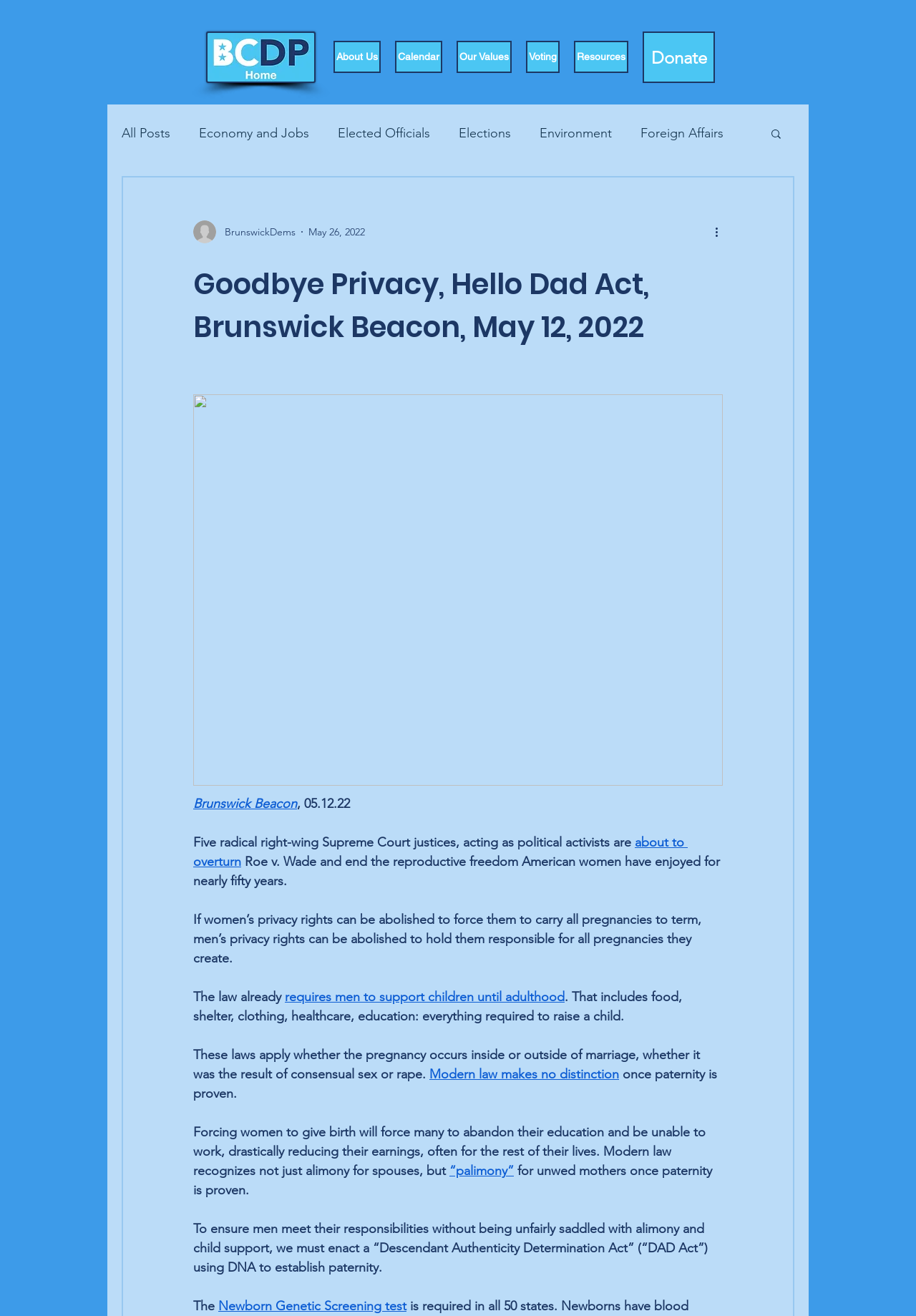Please determine the bounding box coordinates of the element to click on in order to accomplish the following task: "Click the 'Donate' link". Ensure the coordinates are four float numbers ranging from 0 to 1, i.e., [left, top, right, bottom].

[0.702, 0.024, 0.78, 0.063]